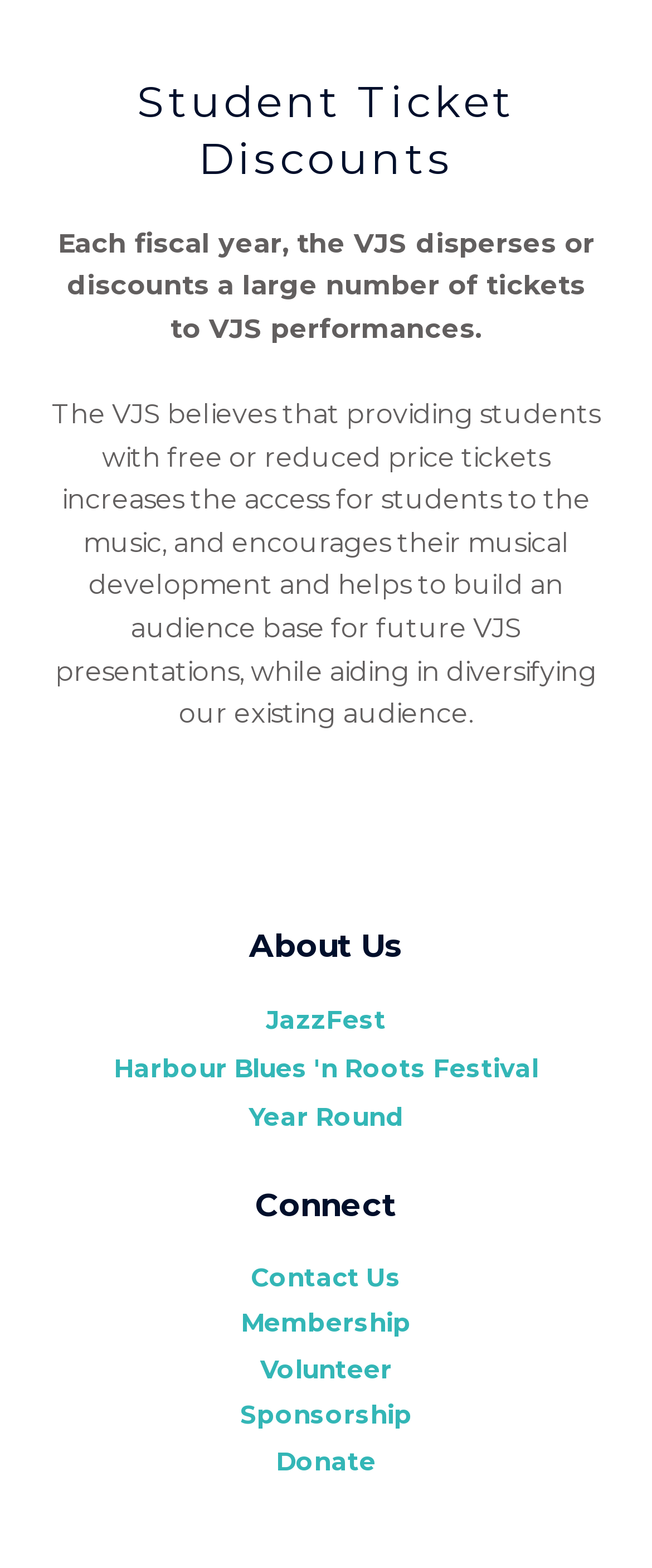Please find the bounding box coordinates of the clickable region needed to complete the following instruction: "Click on Governed Identities". The bounding box coordinates must consist of four float numbers between 0 and 1, i.e., [left, top, right, bottom].

None